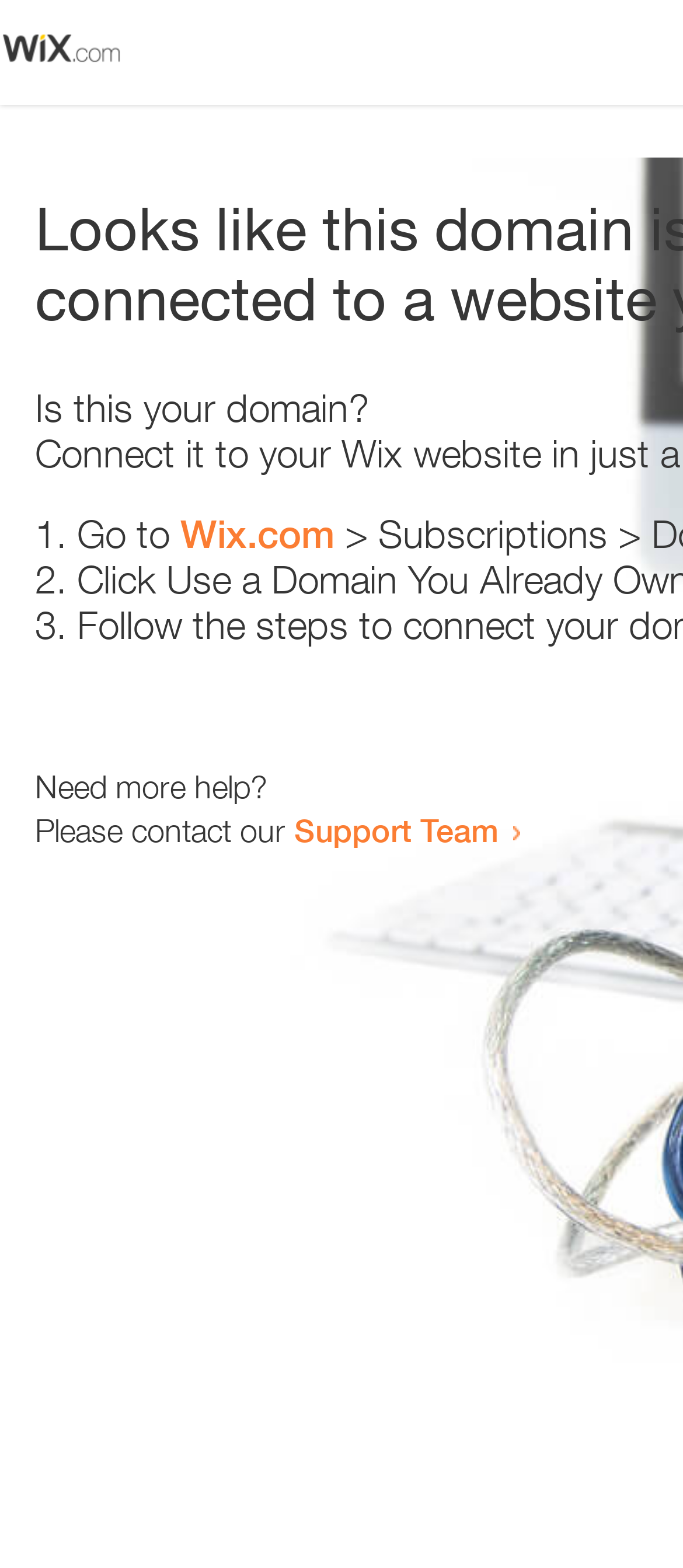Please answer the following question using a single word or phrase: 
What is the text below the list?

Need more help?